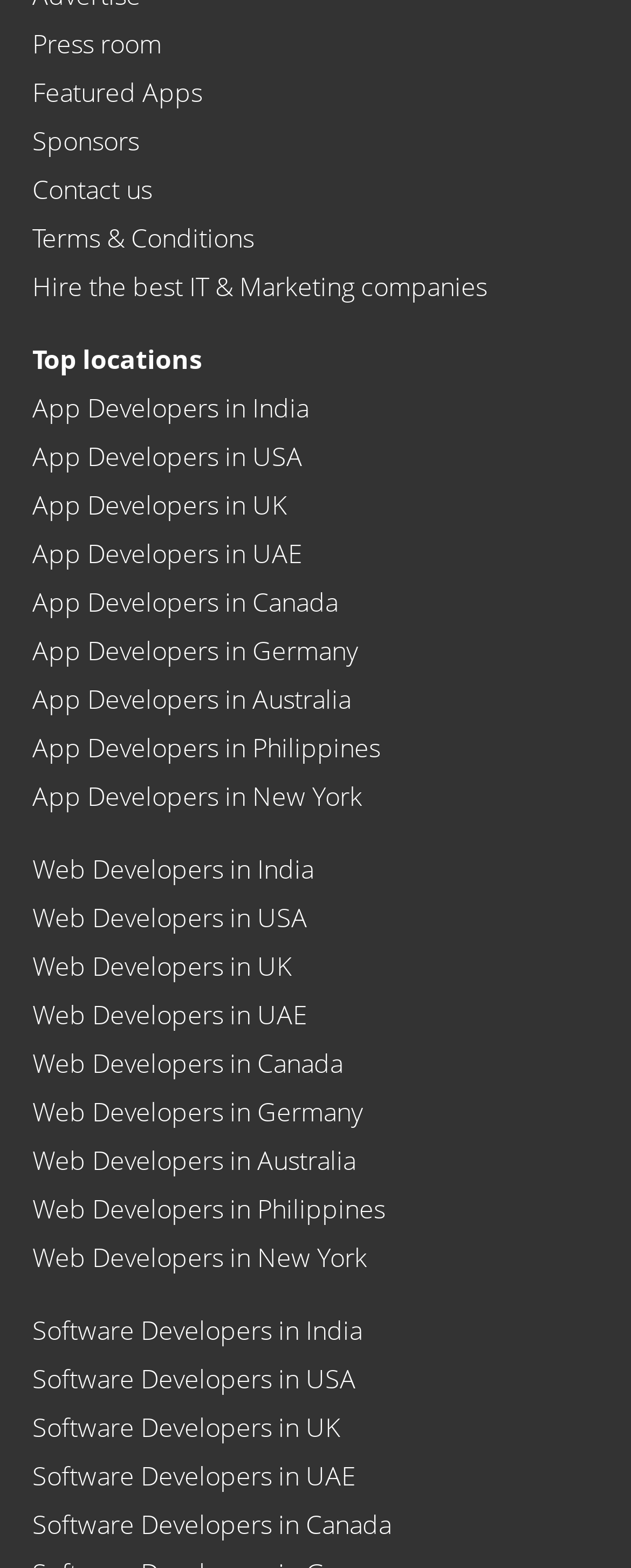Please answer the following question using a single word or phrase: How many types of developers are listed on the page?

3